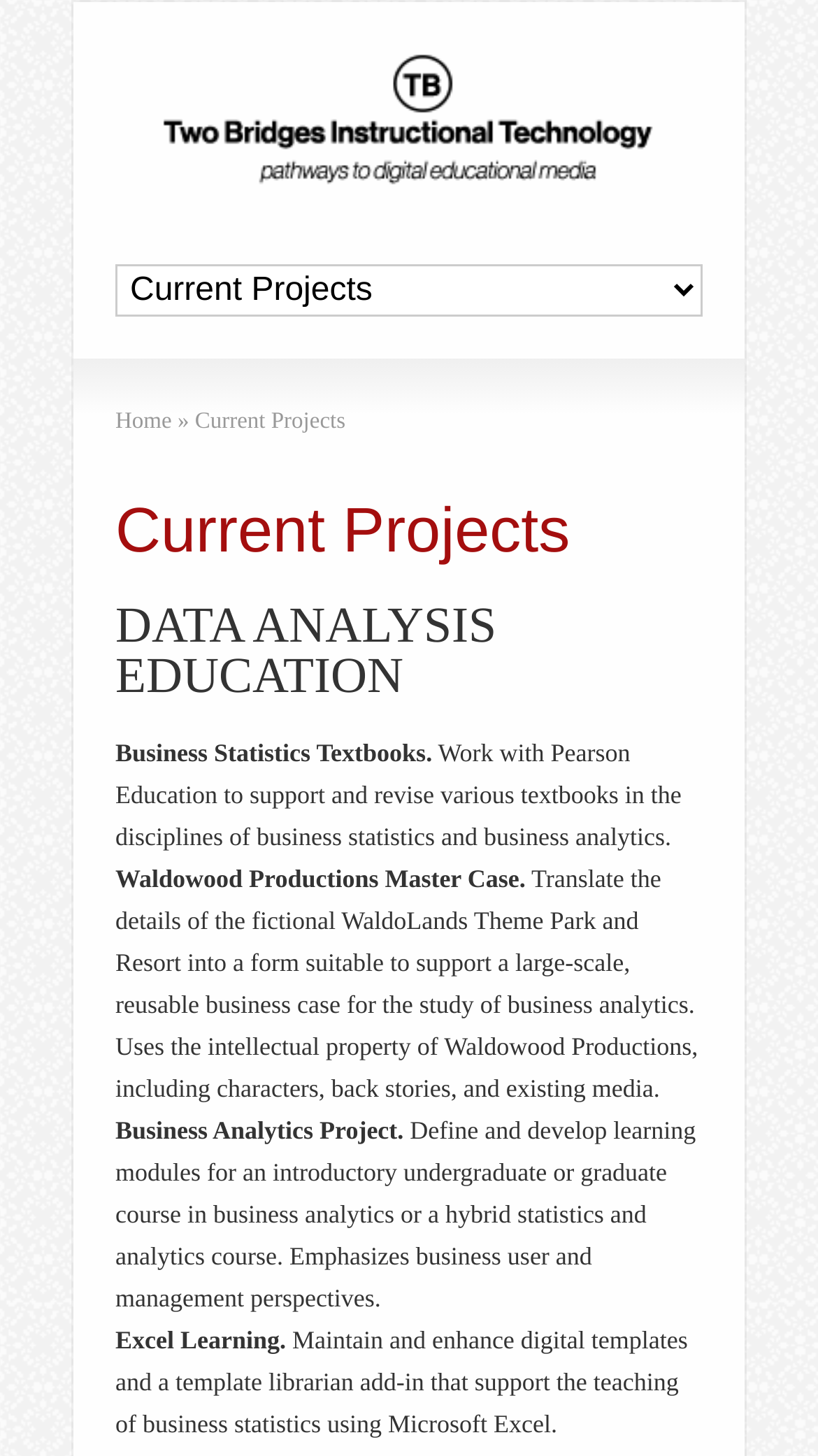Identify the bounding box coordinates for the UI element mentioned here: "Home". Provide the coordinates as four float values between 0 and 1, i.e., [left, top, right, bottom].

[0.141, 0.281, 0.21, 0.298]